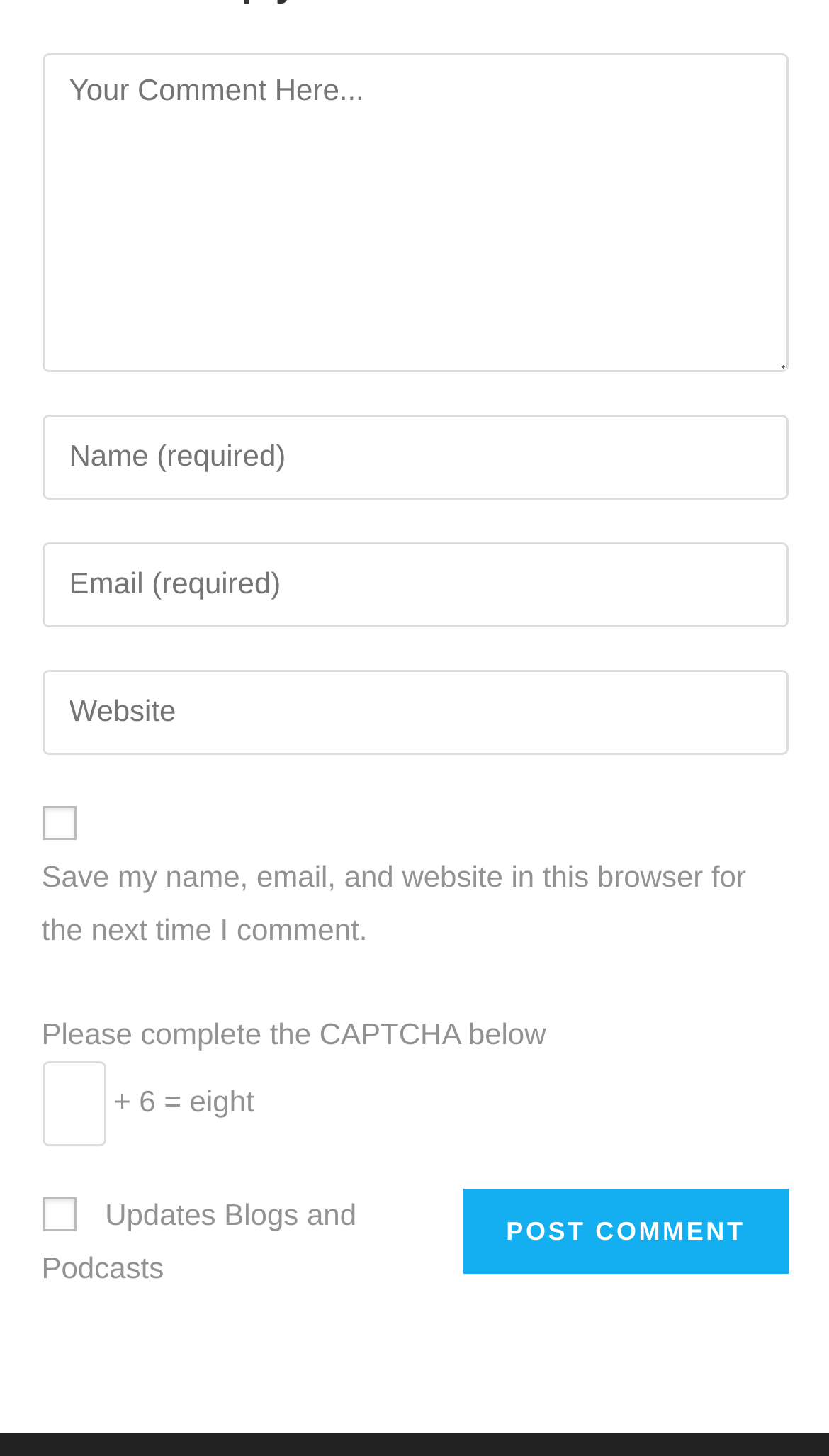Identify the bounding box coordinates for the element you need to click to achieve the following task: "Click the post comment button". Provide the bounding box coordinates as four float numbers between 0 and 1, in the form [left, top, right, bottom].

[0.559, 0.816, 0.95, 0.874]